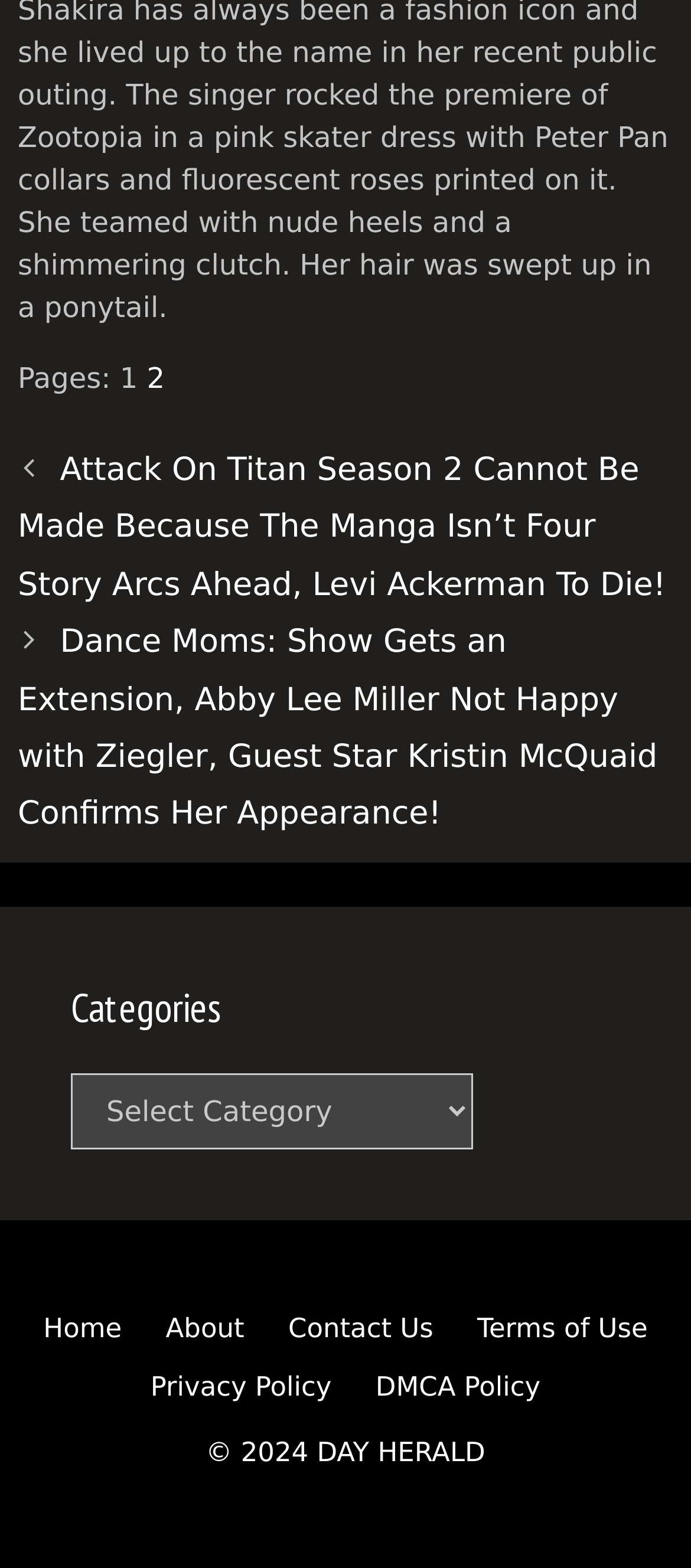Using the format (top-left x, top-left y, bottom-right x, bottom-right y), and given the element description, identify the bounding box coordinates within the screenshot: Home

[0.063, 0.837, 0.176, 0.858]